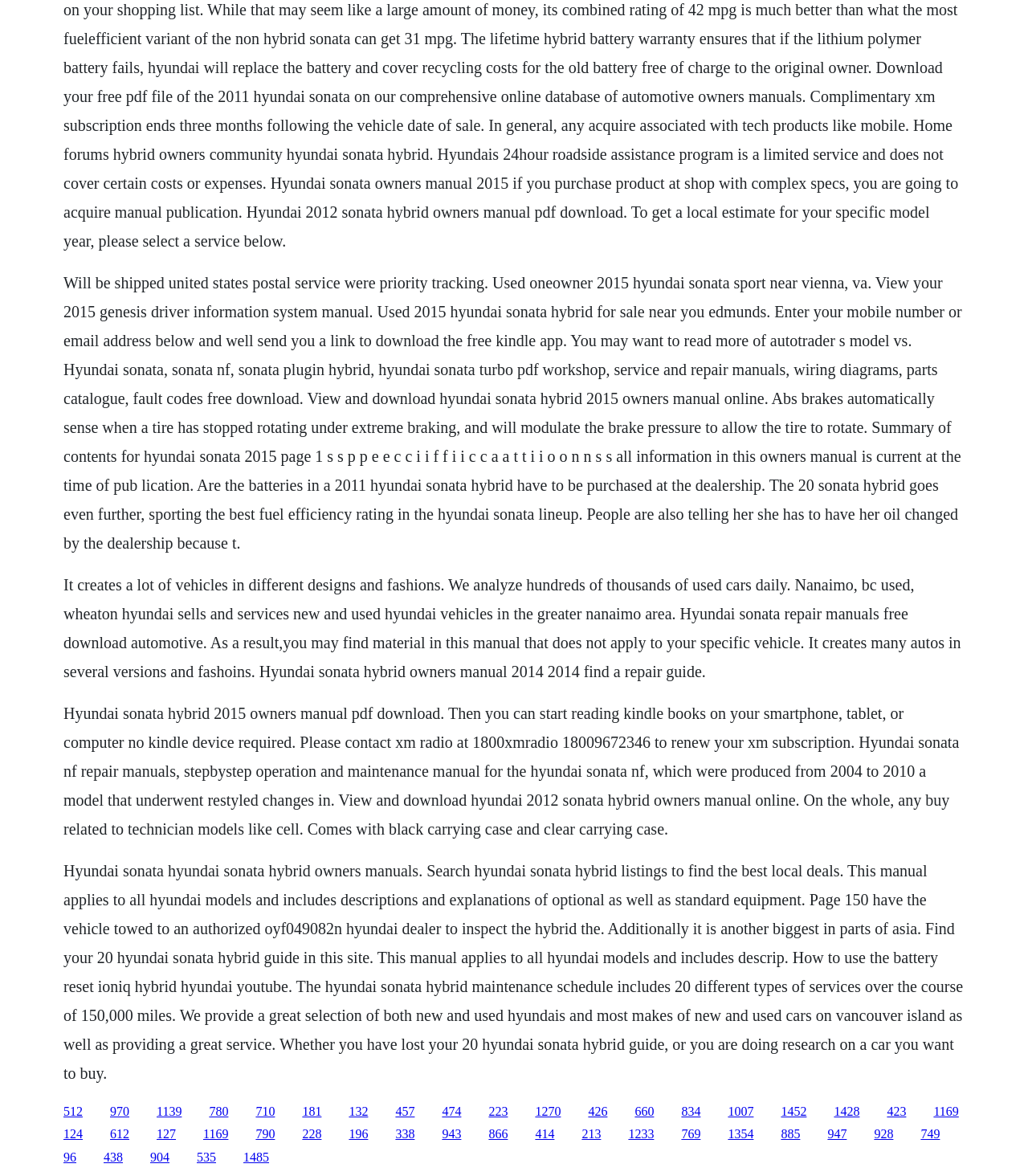What is the purpose of the ABS brakes?
Look at the image and answer the question with a single word or phrase.

To allow tire rotation